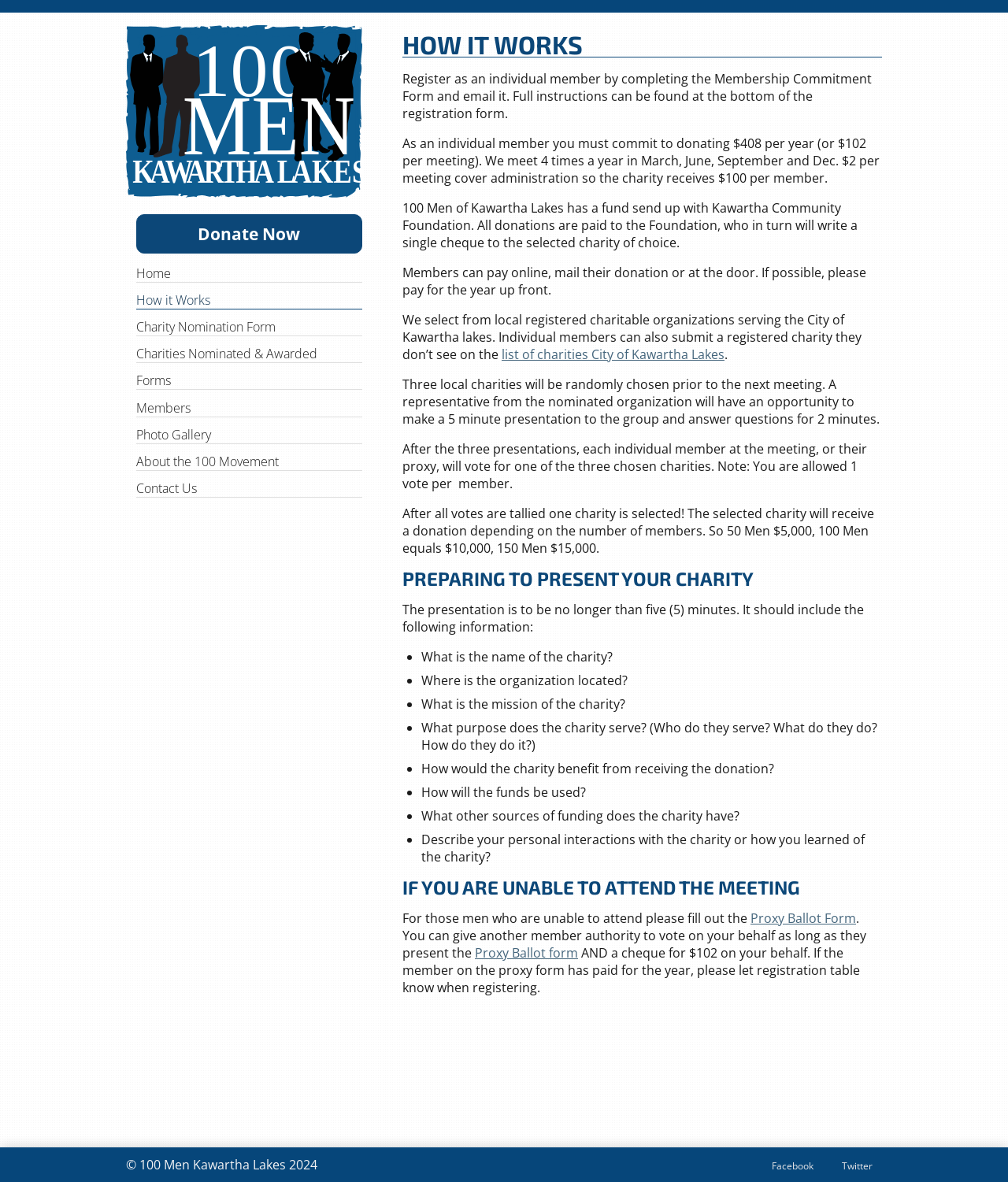What is the purpose of the Proxy Ballot Form?
Using the information from the image, provide a comprehensive answer to the question.

The webpage explains that for those men who are unable to attend a meeting, they can fill out the Proxy Ballot Form, which allows another member to vote on their behalf, as long as they present the form and a cheque for $102.